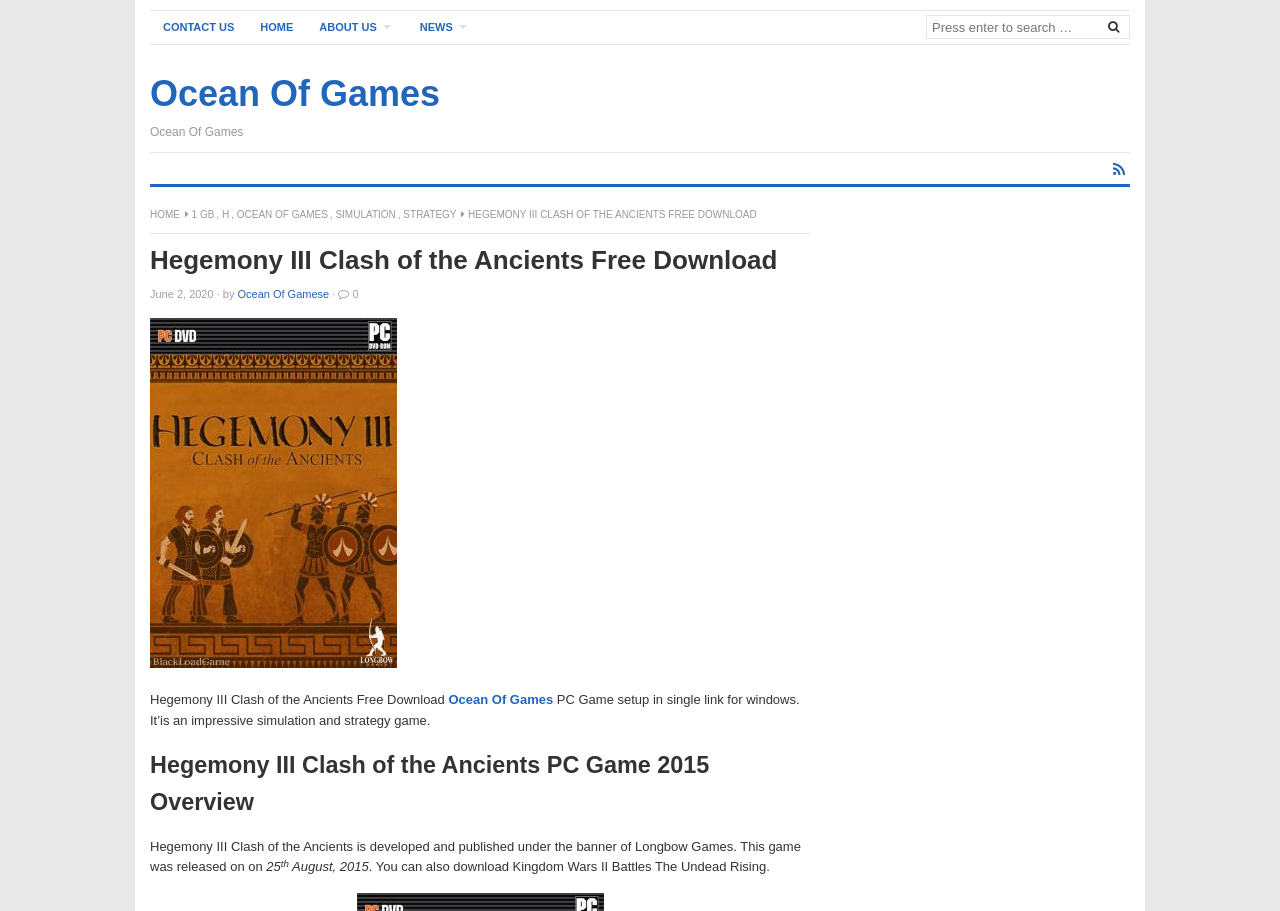What is the platform for which the game is available?
Could you please answer the question thoroughly and with as much detail as possible?

I determined this by looking at the text on the webpage, specifically the sentence 'PC Game setup in single link for windows' which indicates that the game is available for Windows.